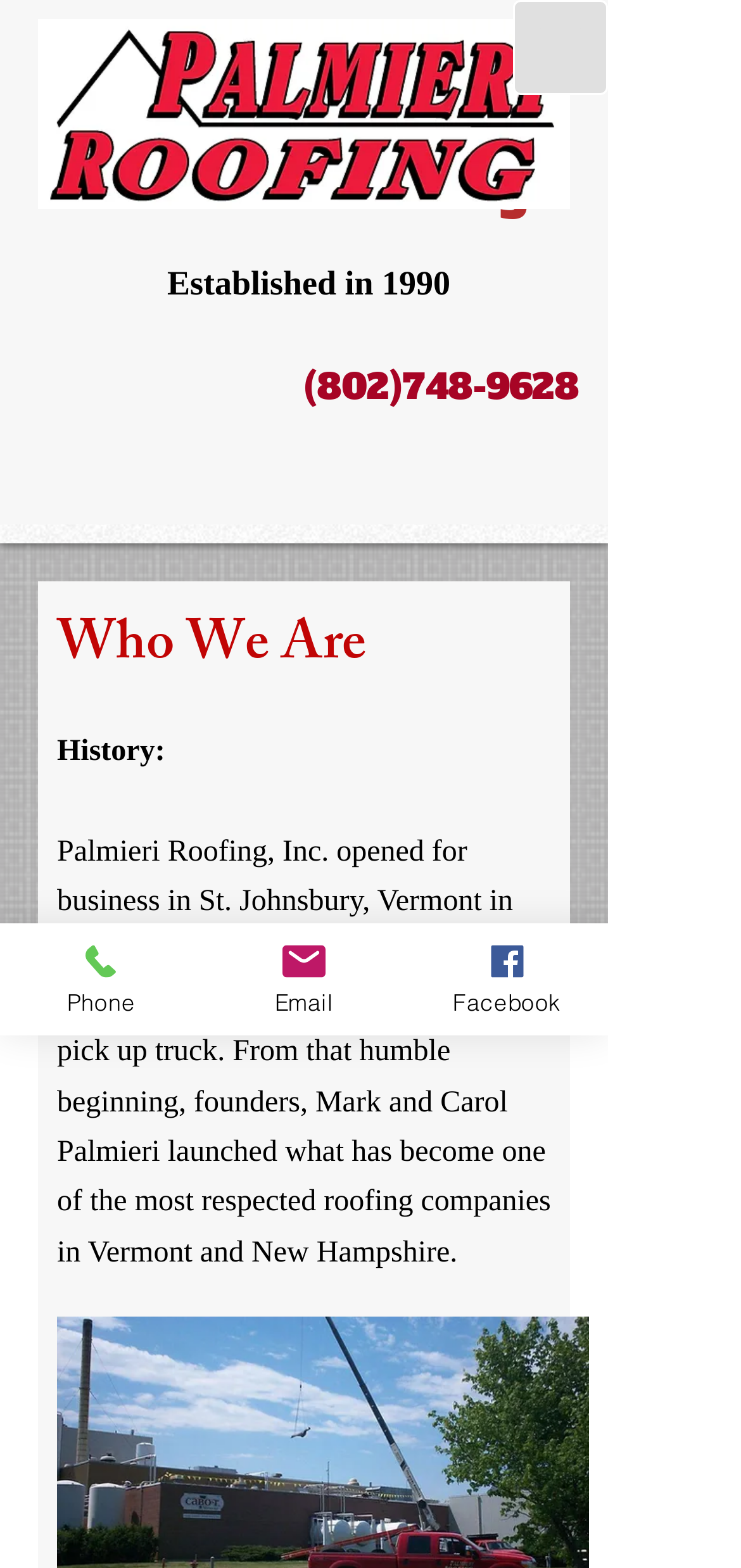Provide your answer to the question using just one word or phrase: What is the name of the company?

Palmieri Roofing